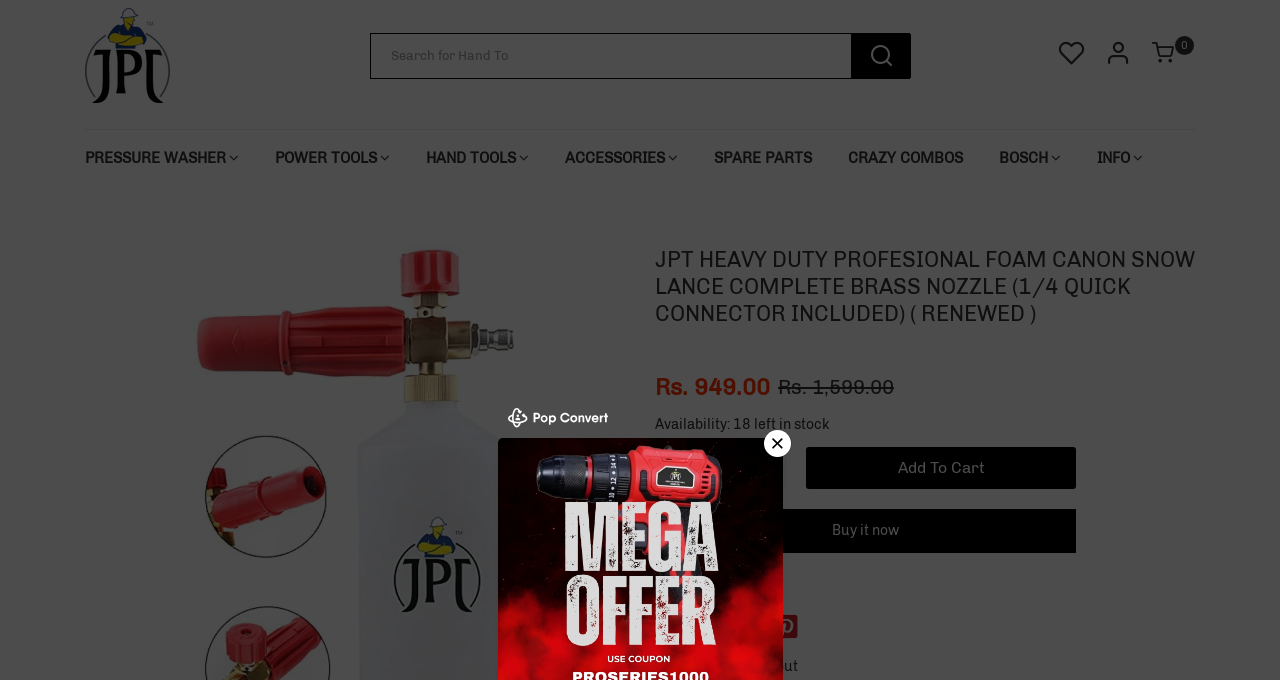Use a single word or phrase to answer the question: What is the function of the button with the '' icon?

Search